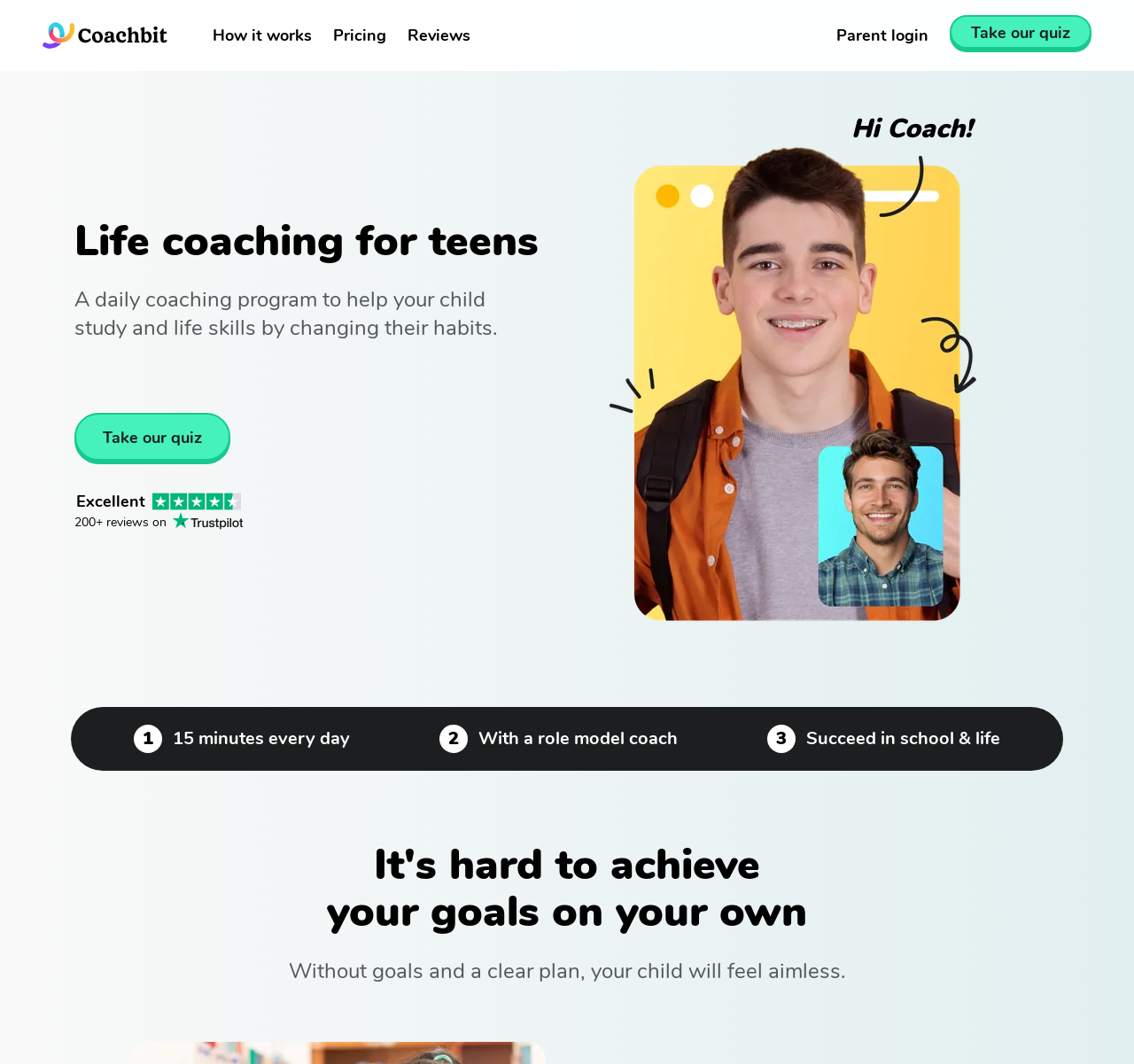Please locate the bounding box coordinates for the element that should be clicked to achieve the following instruction: "Take the quiz". Ensure the coordinates are given as four float numbers between 0 and 1, i.e., [left, top, right, bottom].

[0.838, 0.014, 0.962, 0.052]